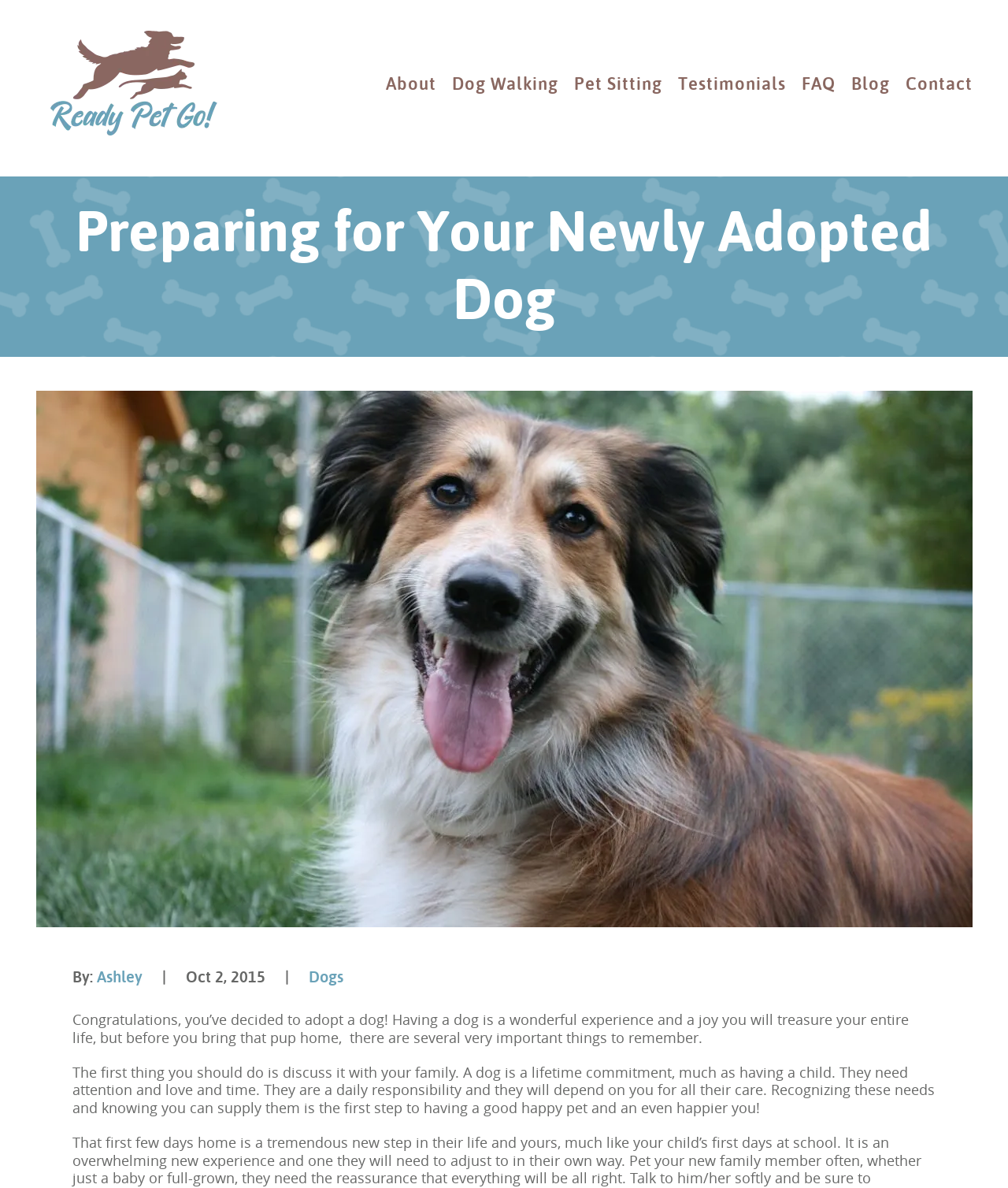Illustrate the webpage thoroughly, mentioning all important details.

This webpage is about preparing for a newly adopted dog. At the top, there are several links to different sections of the website, including "About", "Dog Walking", "Pet Sitting", "Testimonials", "FAQ", "Blog", and "Contact". Below these links, there is a heading that reads "Preparing for Your Newly Adopted Dog". 

On the left side of the page, there is a section with the author's name, "Ashley", and the date "Oct 2, 2015". Next to this section, there is a link to "Dogs". 

The main content of the page starts with a congratulatory message to those who have decided to adopt a dog. The text explains that having a dog is a wonderful experience, but it also comes with significant responsibilities. It advises readers to discuss the decision with their family, as having a dog is a lifetime commitment that requires attention, love, and time. The text continues to emphasize the importance of recognizing the needs of a dog and being able to provide for them in order to have a happy pet and a happy owner.